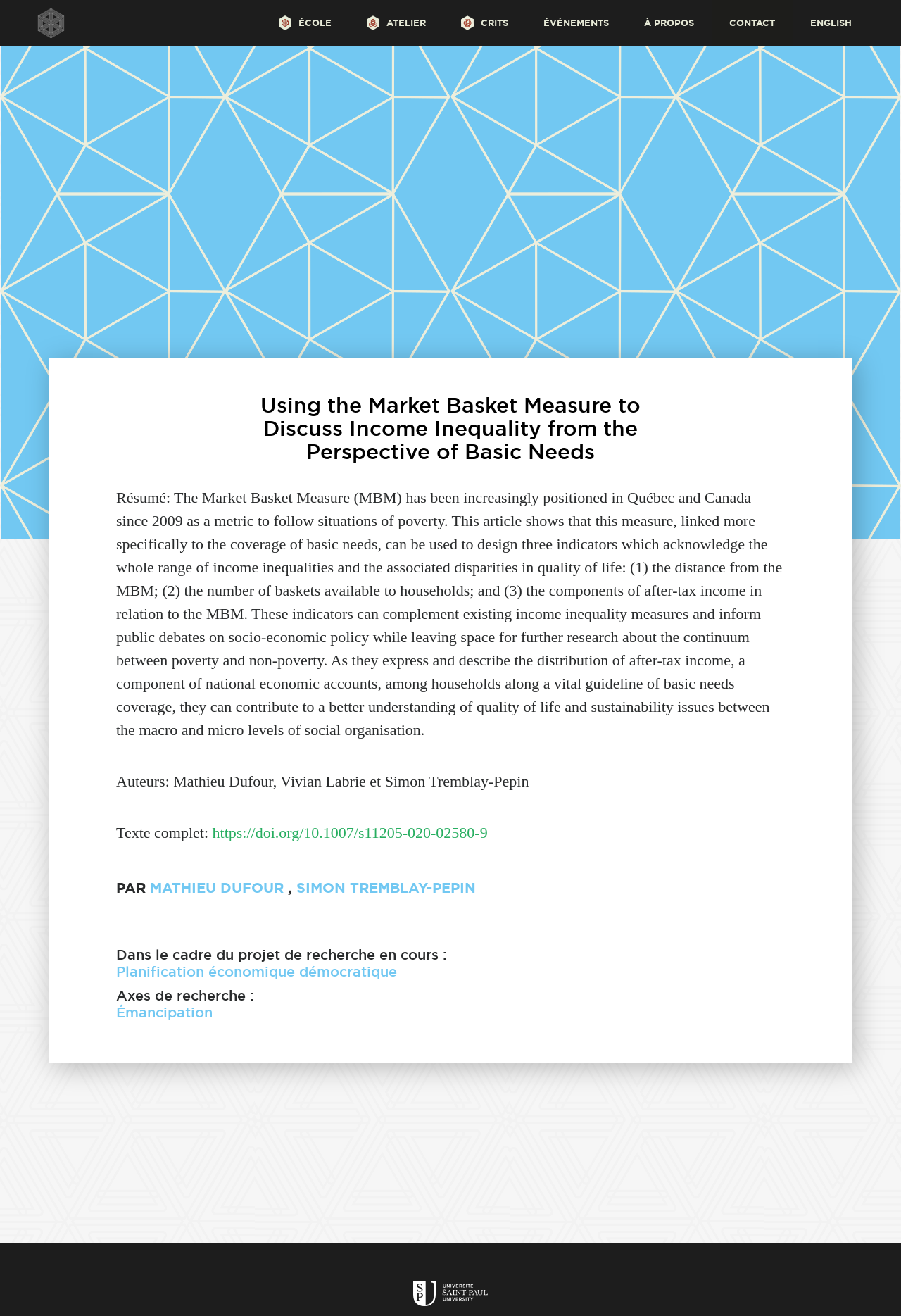Bounding box coordinates should be provided in the format (top-left x, top-left y, bottom-right x, bottom-right y) with all values between 0 and 1. Identify the bounding box for this UI element: parent_node: ÉCOLE

[0.04, 0.004, 0.073, 0.031]